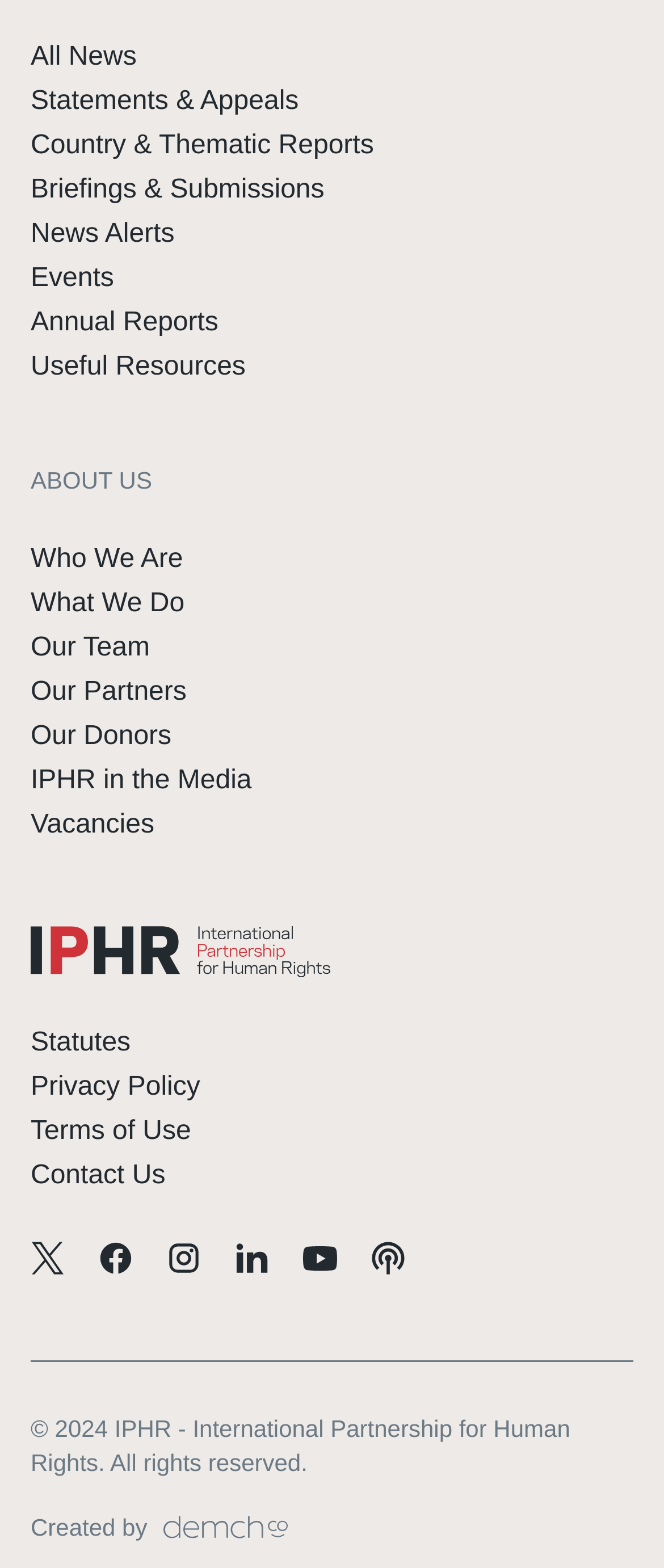Please determine the bounding box coordinates of the clickable area required to carry out the following instruction: "Contact Us". The coordinates must be four float numbers between 0 and 1, represented as [left, top, right, bottom].

[0.046, 0.741, 0.249, 0.759]